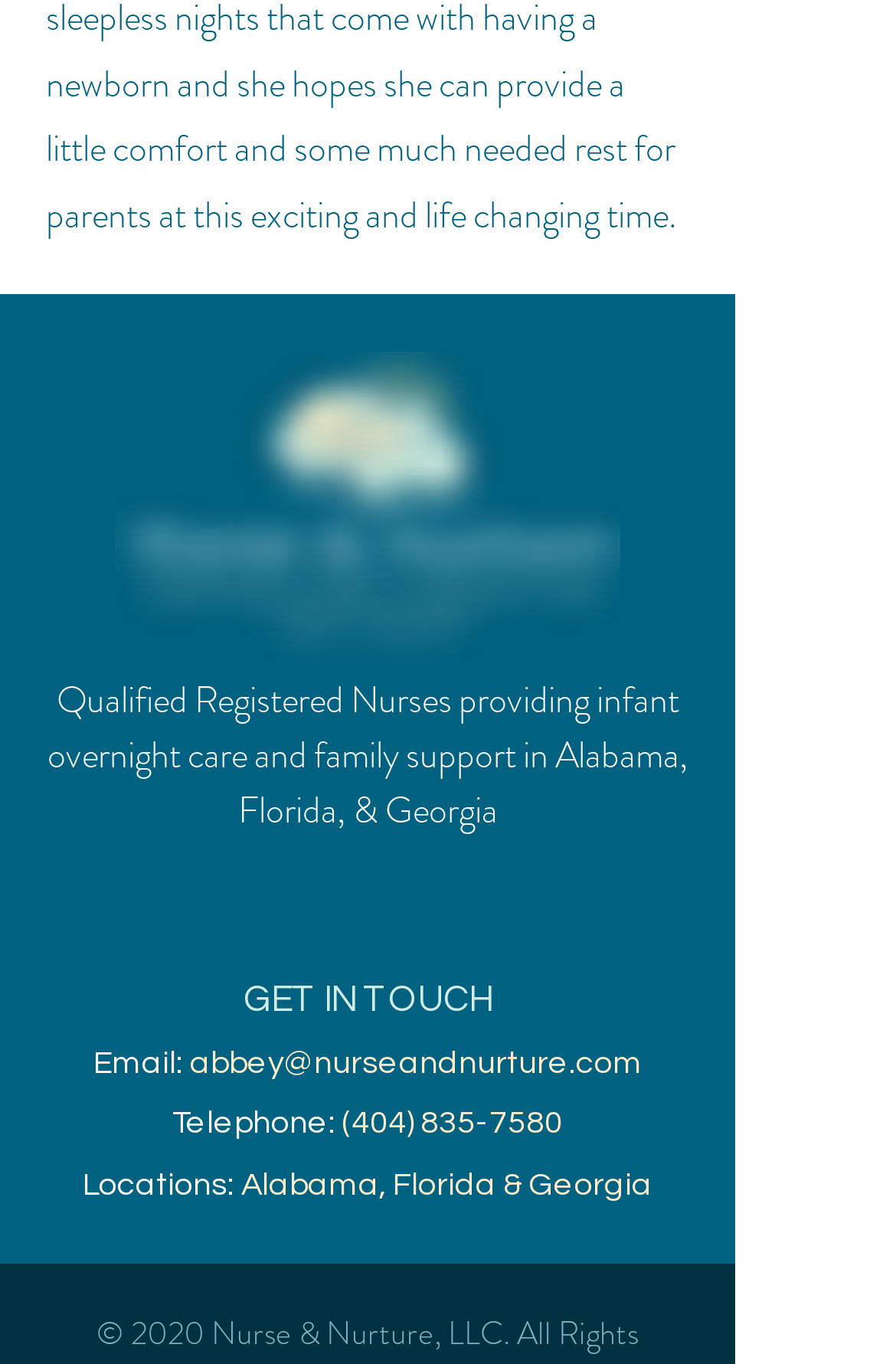Identify the bounding box coordinates of the clickable section necessary to follow the following instruction: "Get in touch via email". The coordinates should be presented as four float numbers from 0 to 1, i.e., [left, top, right, bottom].

[0.212, 0.767, 0.717, 0.791]